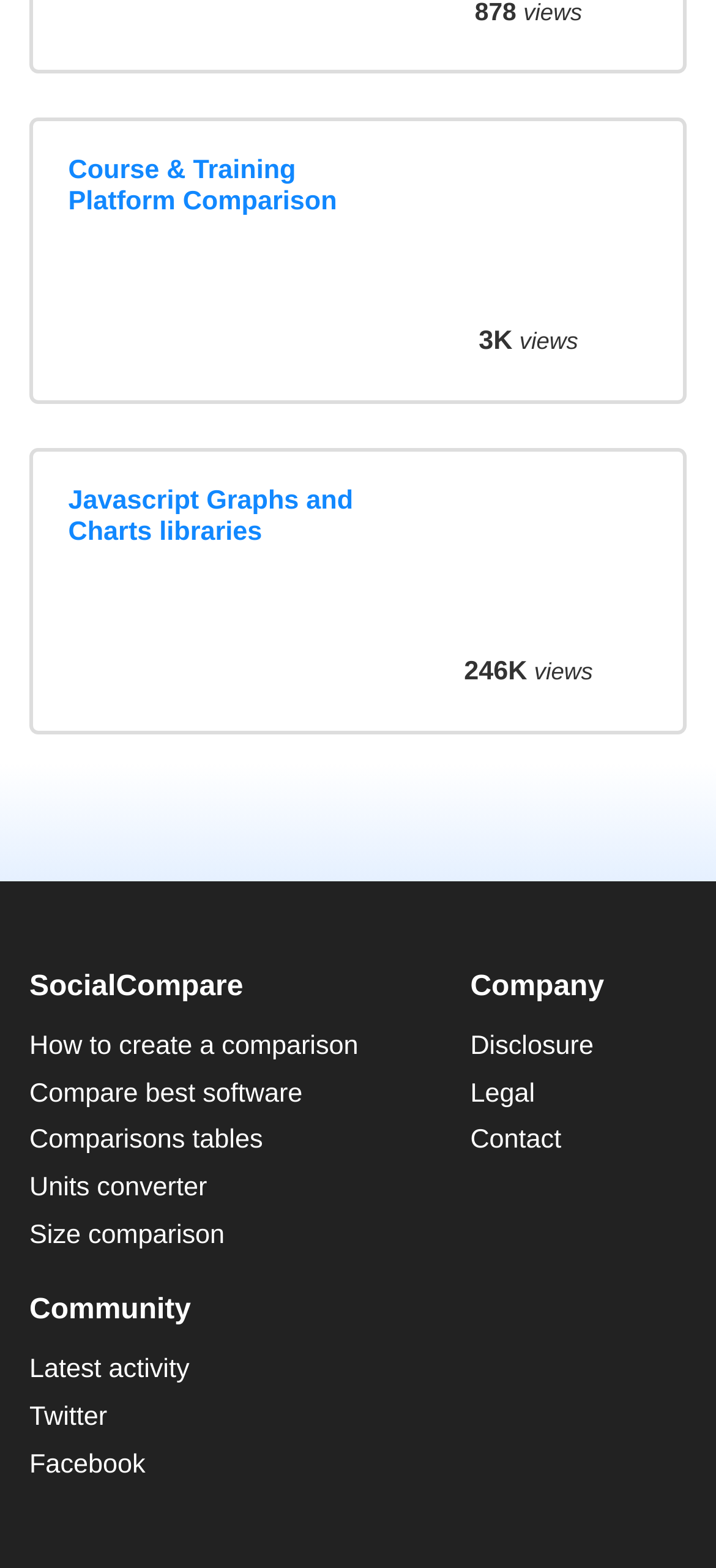Answer in one word or a short phrase: 
What is the name of the second comparison platform?

Javascript Graphs and Charts libraries